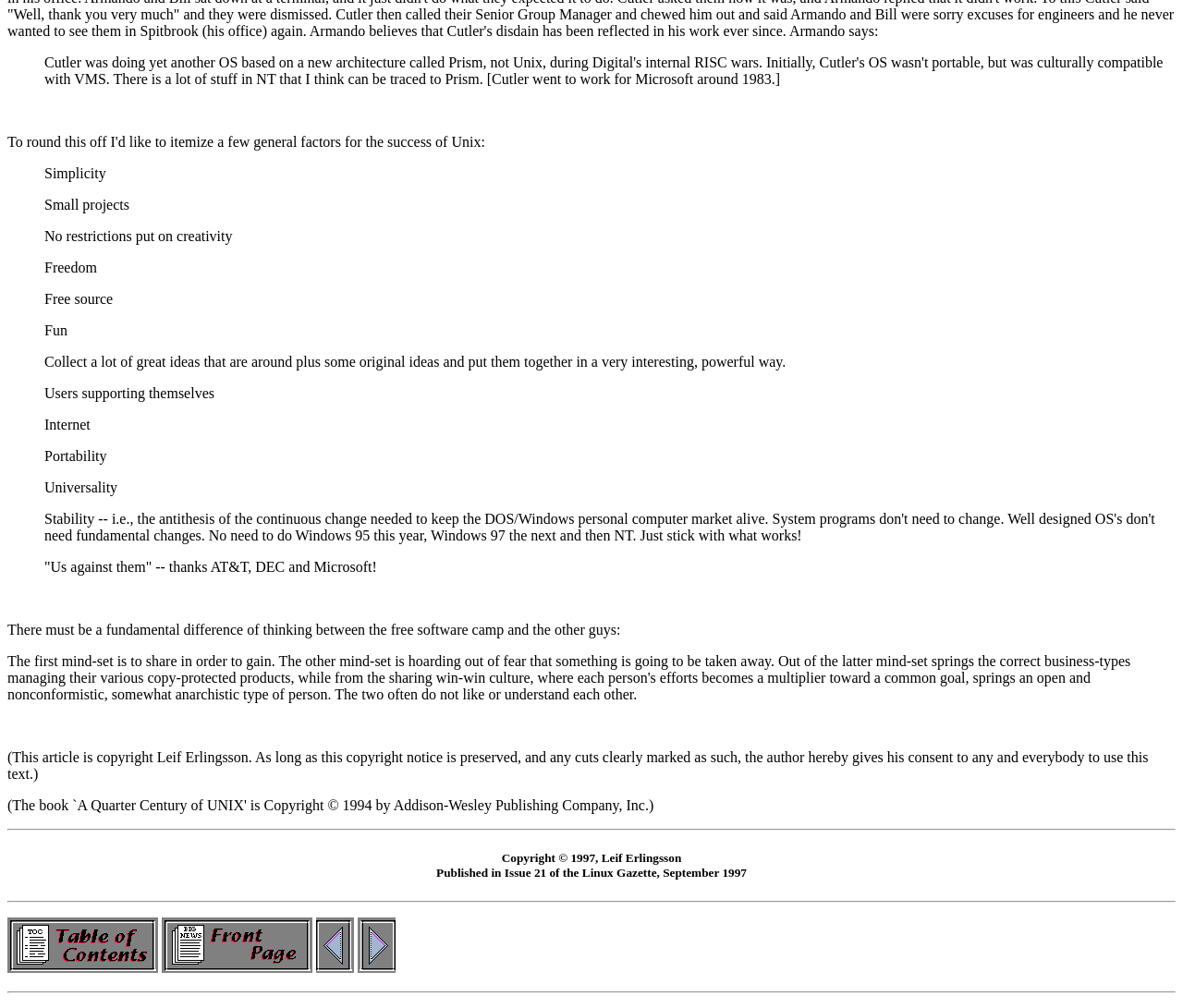Bounding box coordinates must be specified in the format (top-left x, top-left y, bottom-right x, bottom-right y). All values should be floating point numbers between 0 and 1. What are the bounding box coordinates of the UI element described as: alt="[ FRONT PAGE ]"

[0.137, 0.952, 0.264, 0.968]